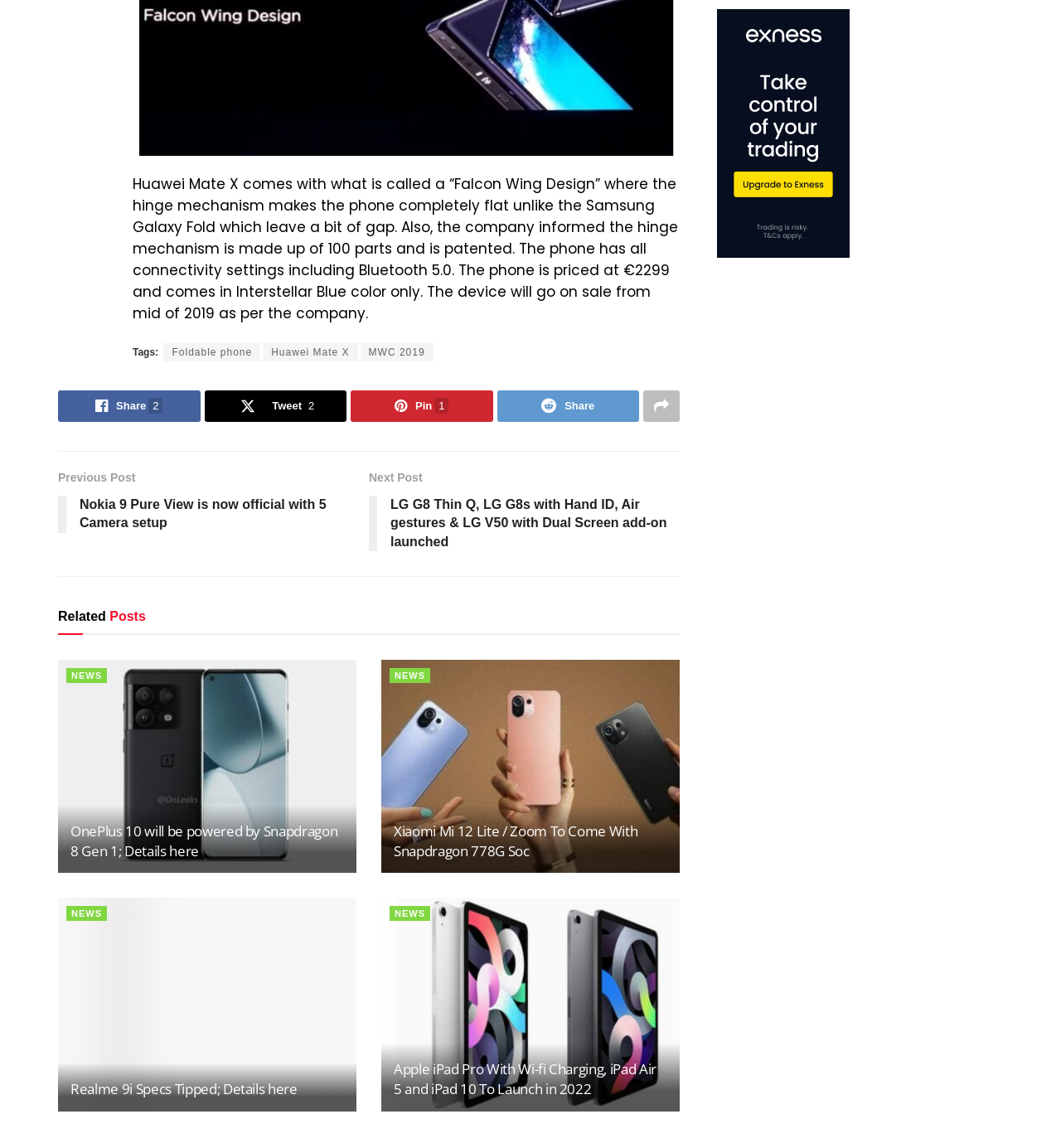What is the design feature of Huawei Mate X?
Please respond to the question with a detailed and thorough explanation.

The first paragraph mentions that Huawei Mate X comes with a '“Falcon Wing Design” where the hinge mechanism makes the phone completely flat', indicating that this is a unique design feature of the phone.